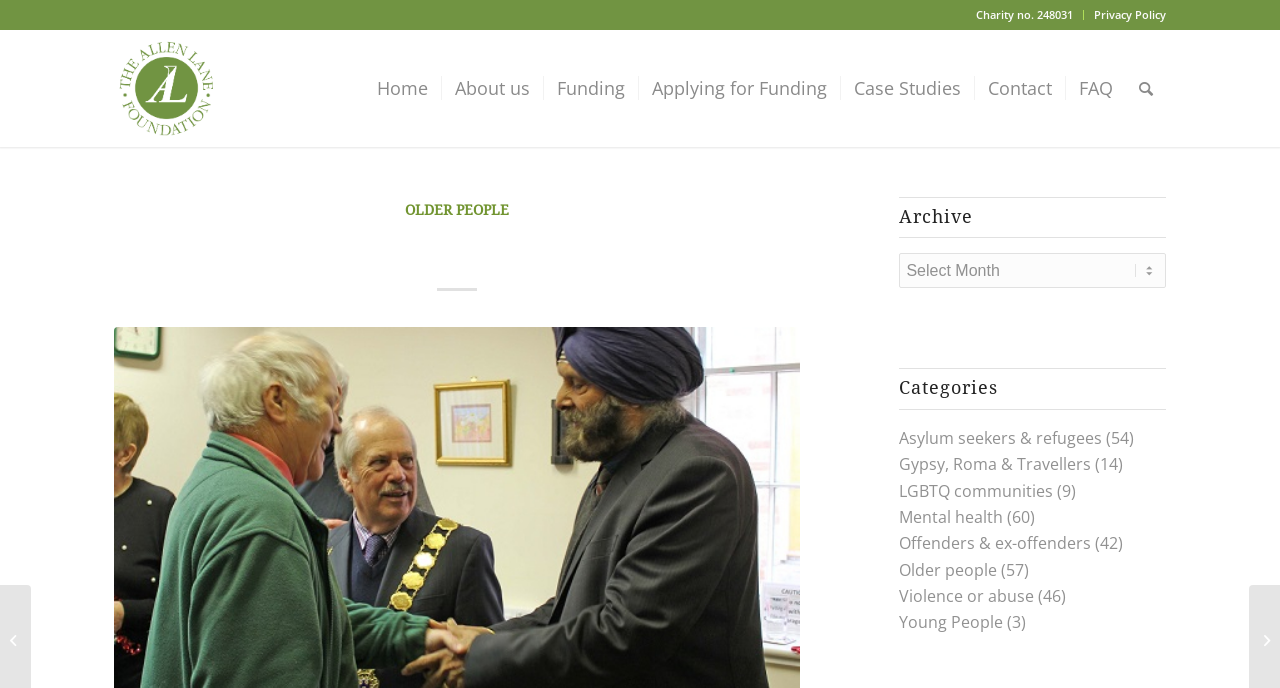Please determine the bounding box coordinates of the element's region to click for the following instruction: "Search for something".

[0.88, 0.042, 0.911, 0.214]